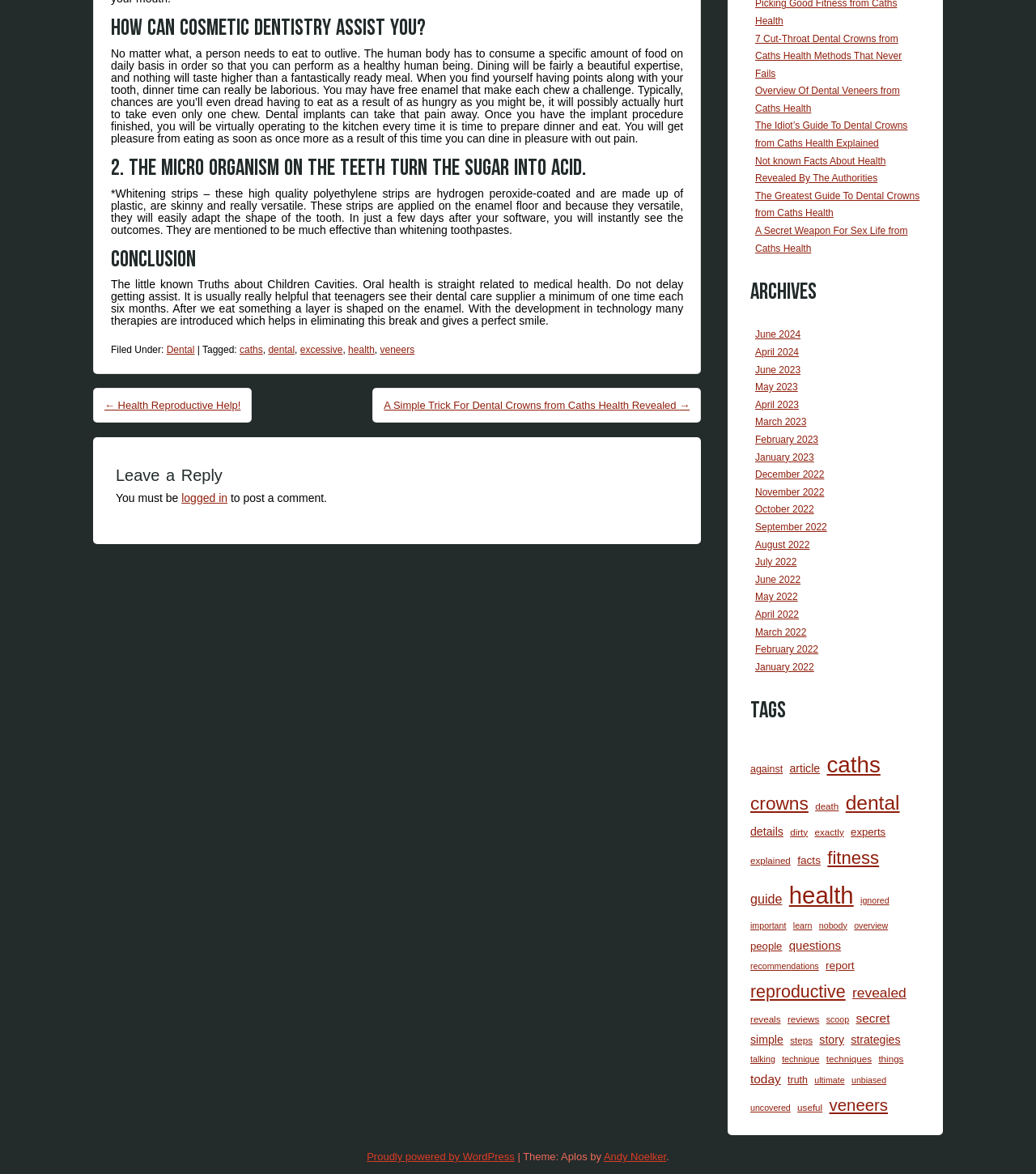Identify the bounding box coordinates of the HTML element based on this description: "Dealers".

None